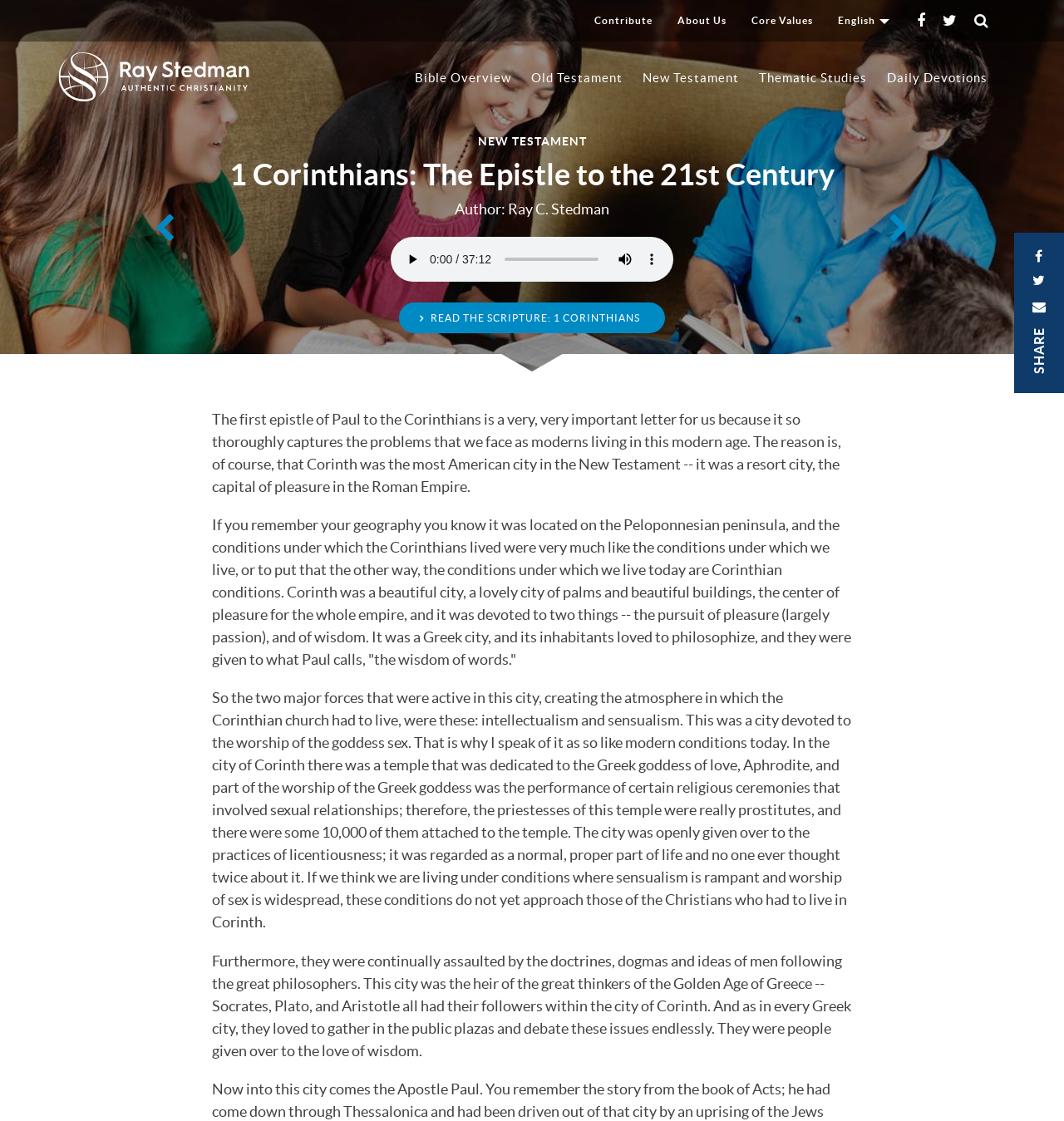Pinpoint the bounding box coordinates of the clickable area needed to execute the instruction: "Click the 'Contribute' link". The coordinates should be specified as four float numbers between 0 and 1, i.e., [left, top, right, bottom].

[0.547, 0.0, 0.625, 0.037]